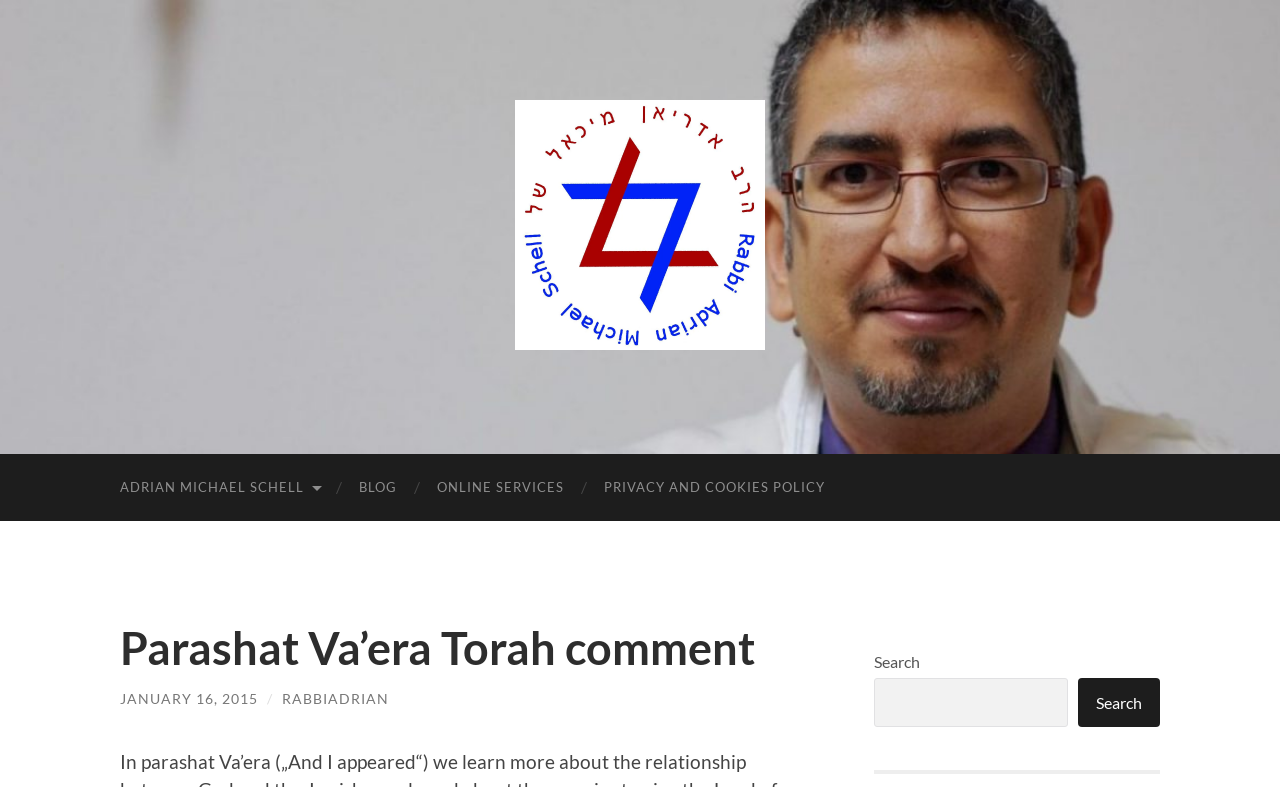Give a one-word or one-phrase response to the question:
What is the date of this Torah comment?

January 16, 2015